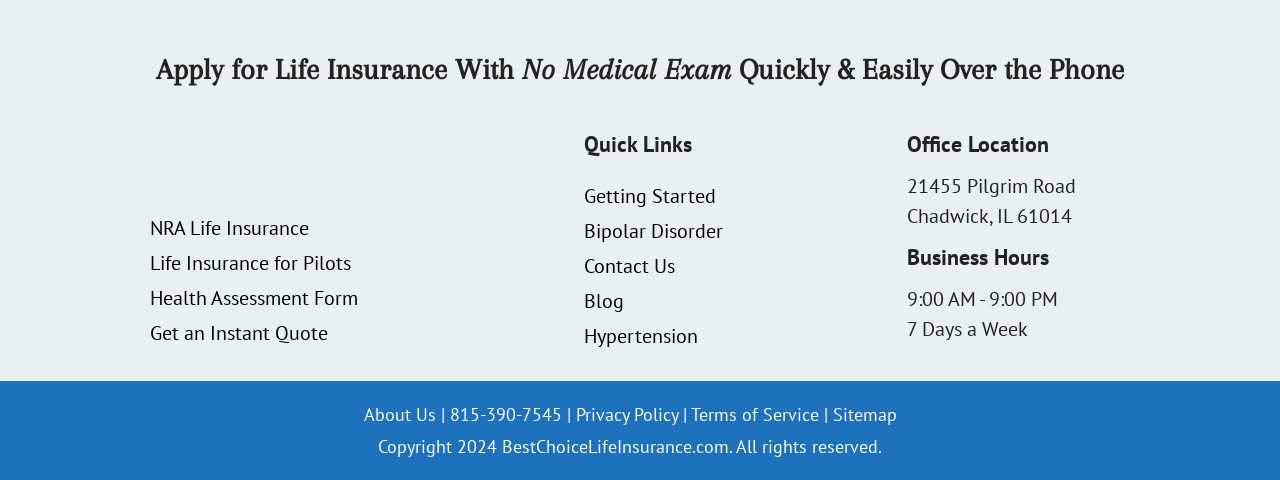Determine the bounding box coordinates for the UI element with the following description: "Graft versus Host Disease". The coordinates should be four float numbers between 0 and 1, represented as [left, top, right, bottom].

None